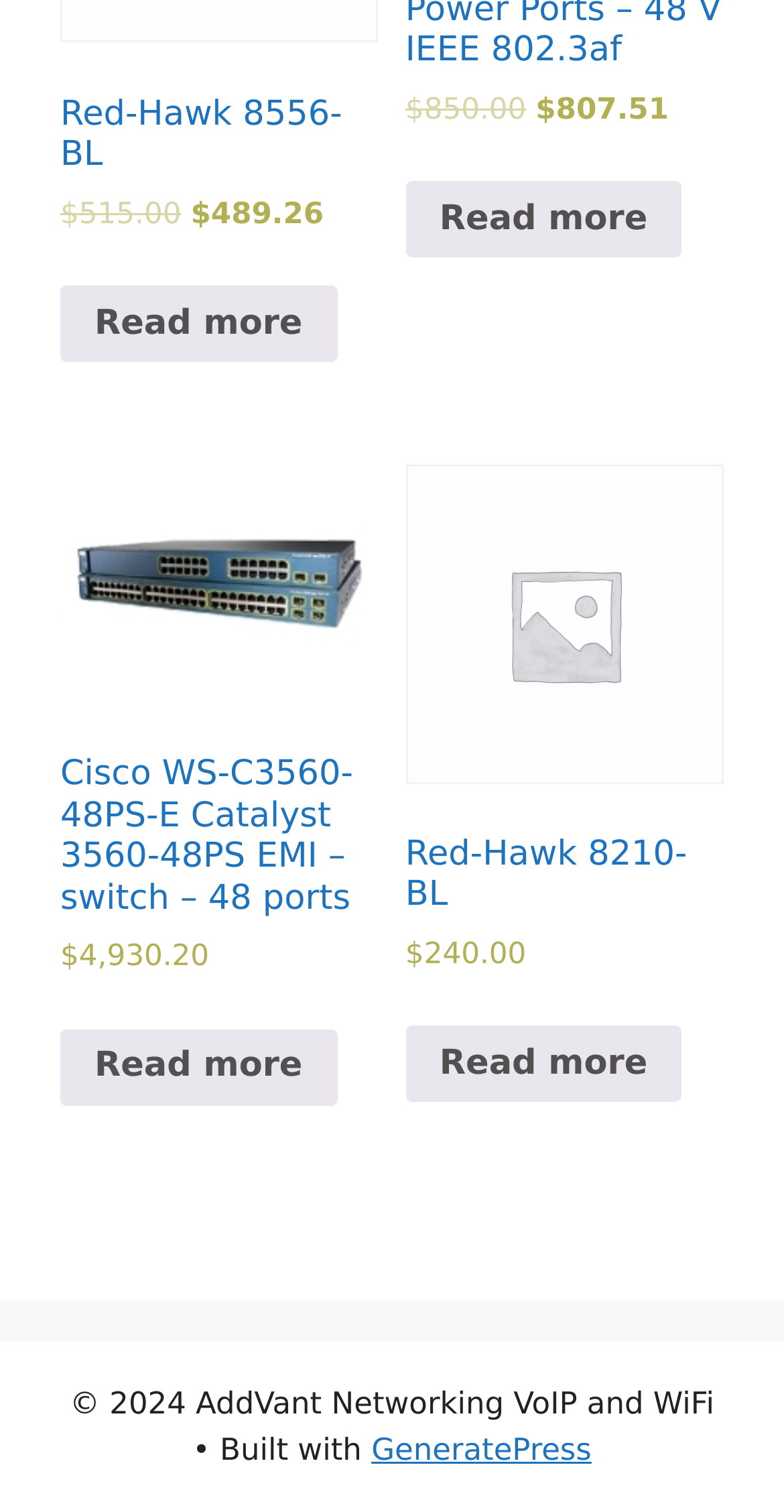Provide a one-word or short-phrase answer to the question:
What is the price of Red-Hawk 8210-BL?

$240.00